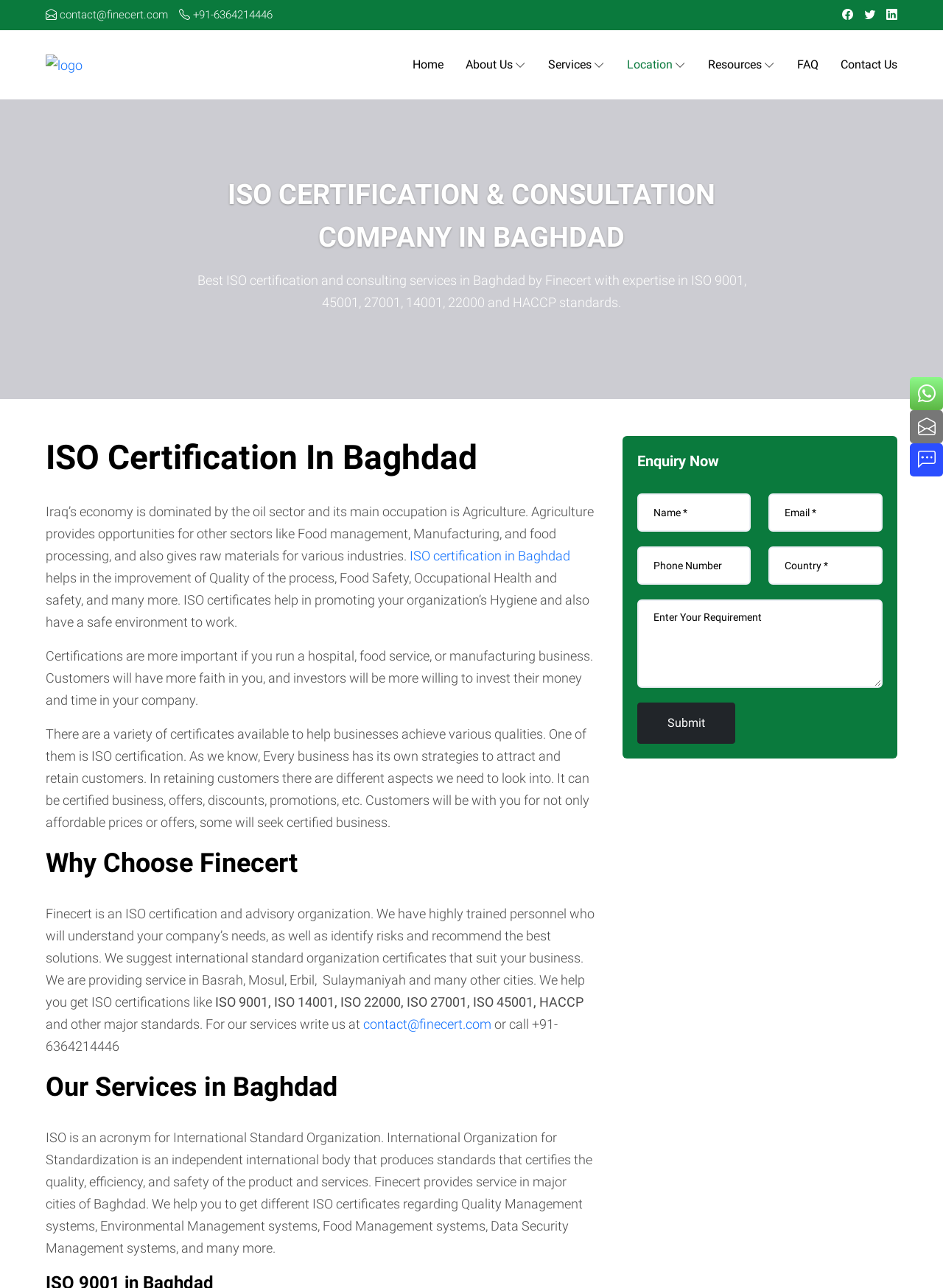Locate the bounding box coordinates of the area to click to fulfill this instruction: "Click the contact email link". The bounding box should be presented as four float numbers between 0 and 1, in the order [left, top, right, bottom].

[0.048, 0.003, 0.178, 0.02]